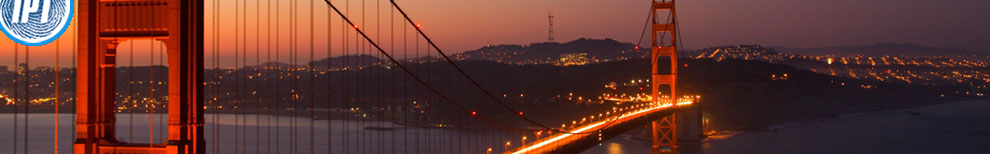With reference to the screenshot, provide a detailed response to the question below:
What is the time of day depicted in the image?

The caption describes the scene as 'a striking view of the Golden Gate Bridge at twilight', implying that the image is taken during the twilight hours.